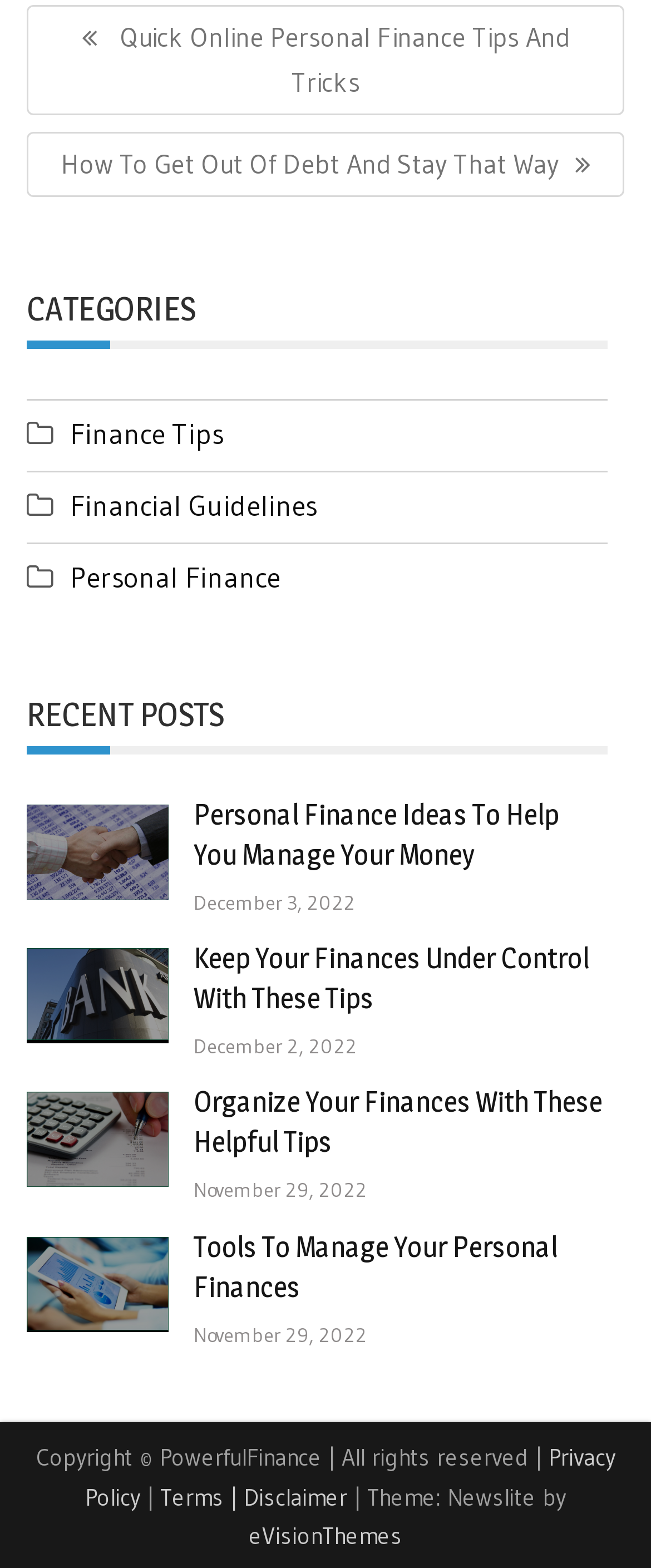Identify the coordinates of the bounding box for the element that must be clicked to accomplish the instruction: "Check the 'Privacy Policy'".

[0.131, 0.92, 0.945, 0.964]